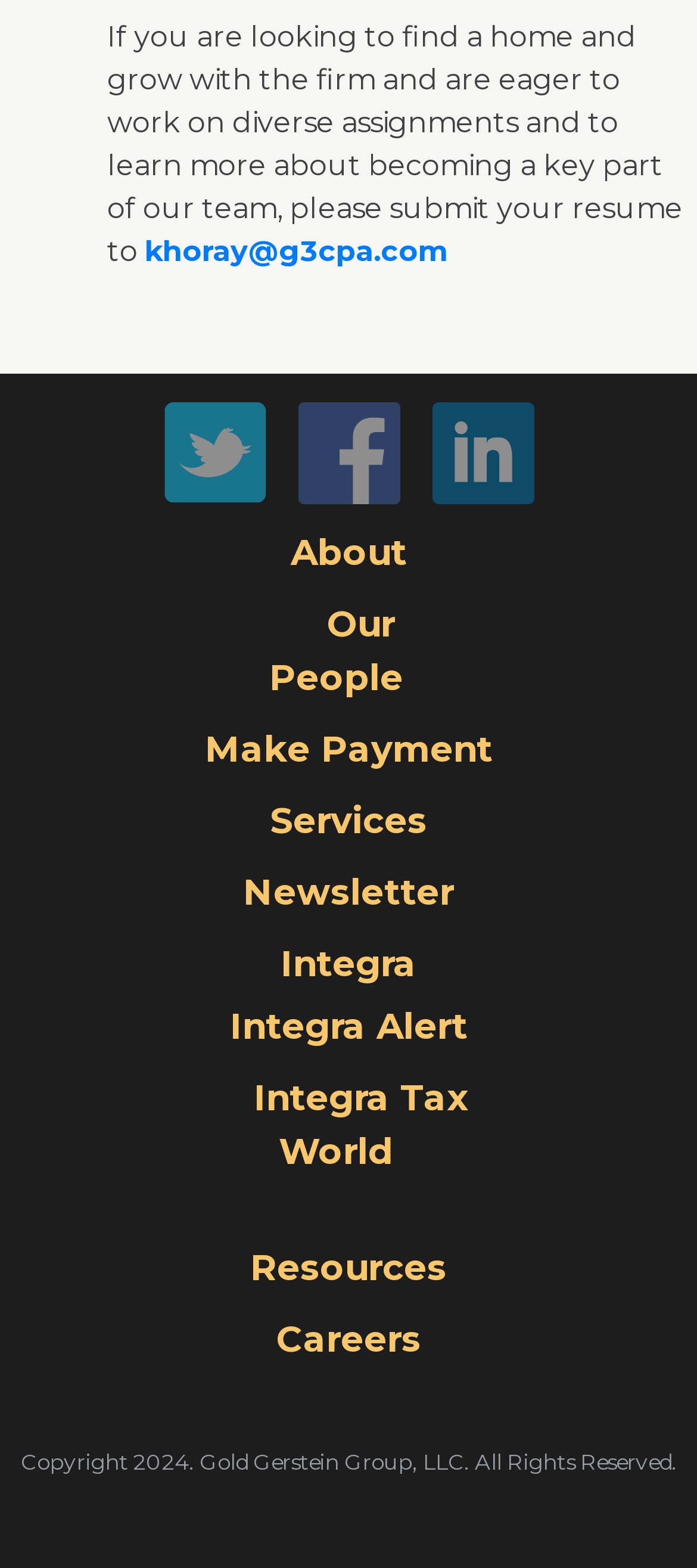Identify the bounding box coordinates of the element to click to follow this instruction: 'visit Twitter page'. Ensure the coordinates are four float values between 0 and 1, provided as [left, top, right, bottom].

[0.217, 0.268, 0.399, 0.306]